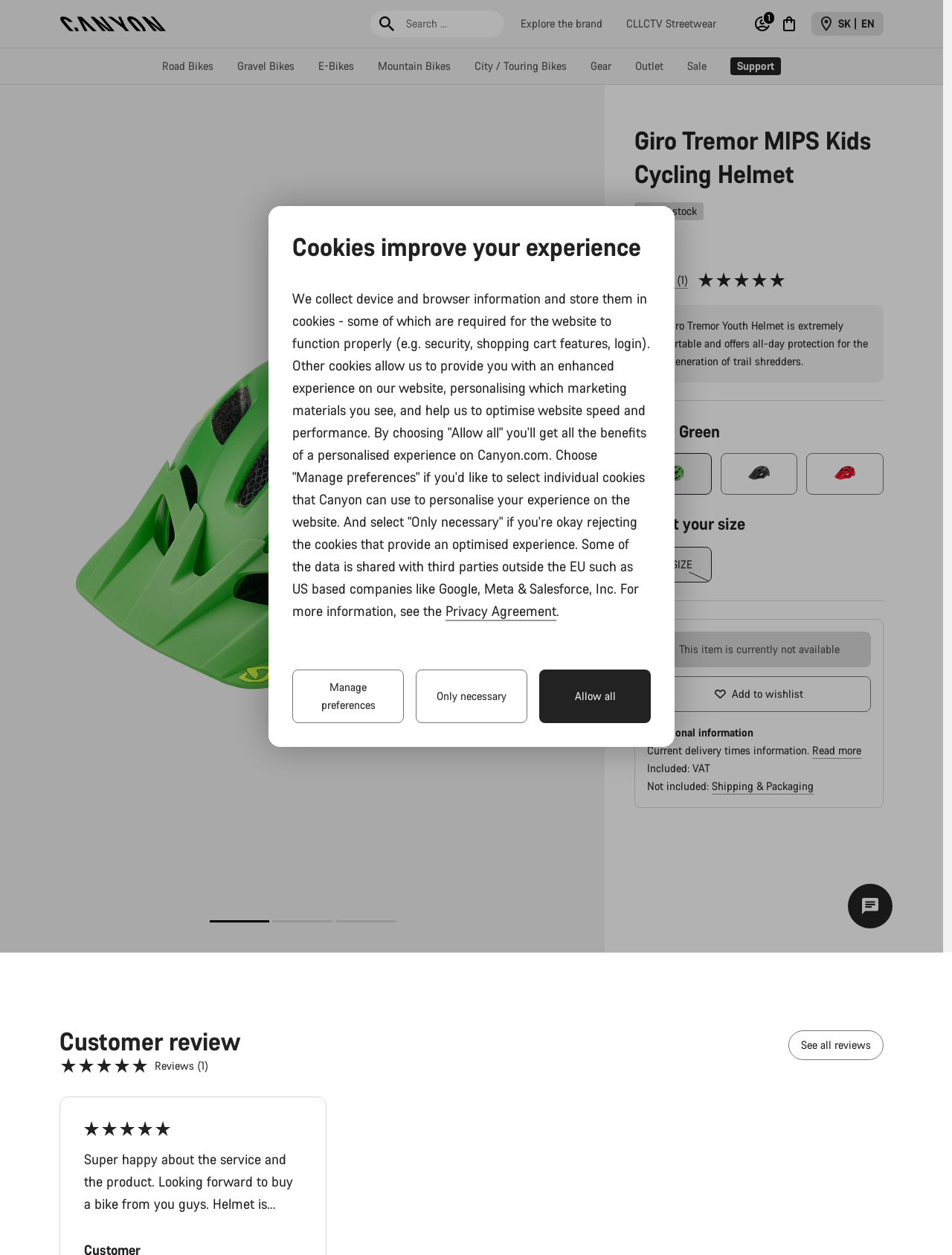Please determine the bounding box coordinates of the element to click in order to execute the following instruction: "Register for an account". The coordinates should be four float numbers between 0 and 1, specified as [left, top, right, bottom].

[0.613, 0.156, 0.775, 0.181]